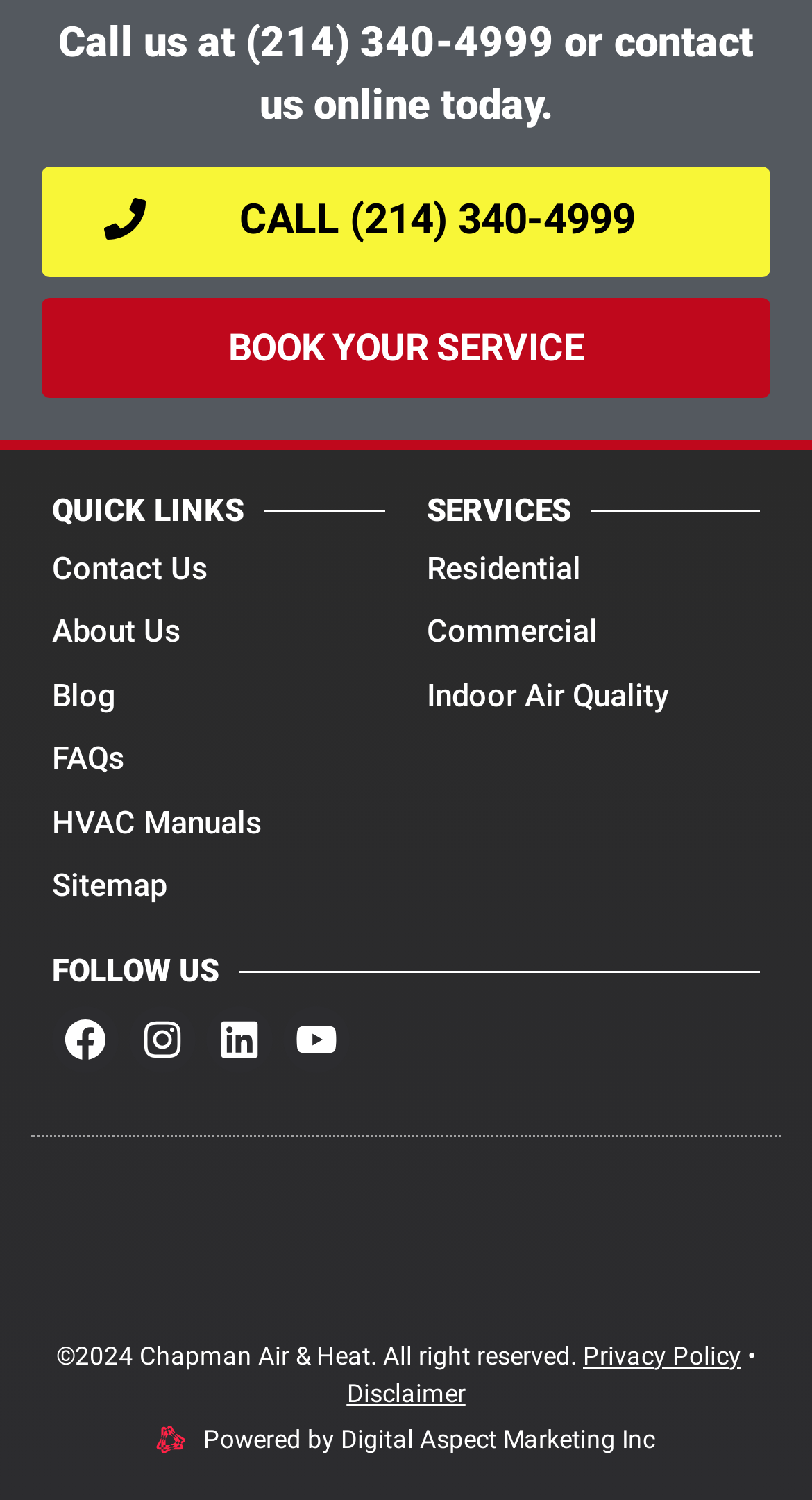Utilize the details in the image to give a detailed response to the question: What is the phone number to call?

The phone number to call is mentioned in the static text 'Call us at (214) 340-4999 or contact us online today.' at the top of the webpage, and also as a link 'CALL (214) 340-4999' below it.